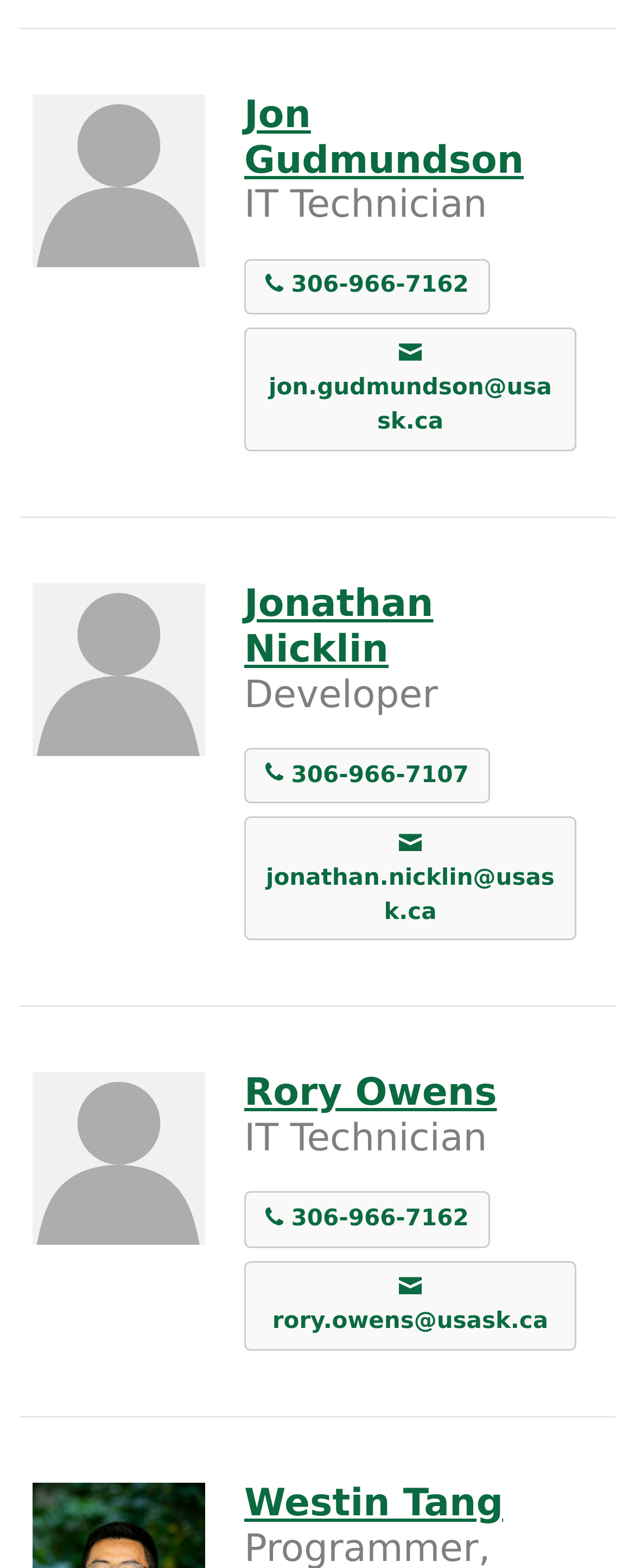Provide the bounding box coordinates for the area that should be clicked to complete the instruction: "view Jonathan Nicklin's profile".

[0.385, 0.372, 0.682, 0.428]